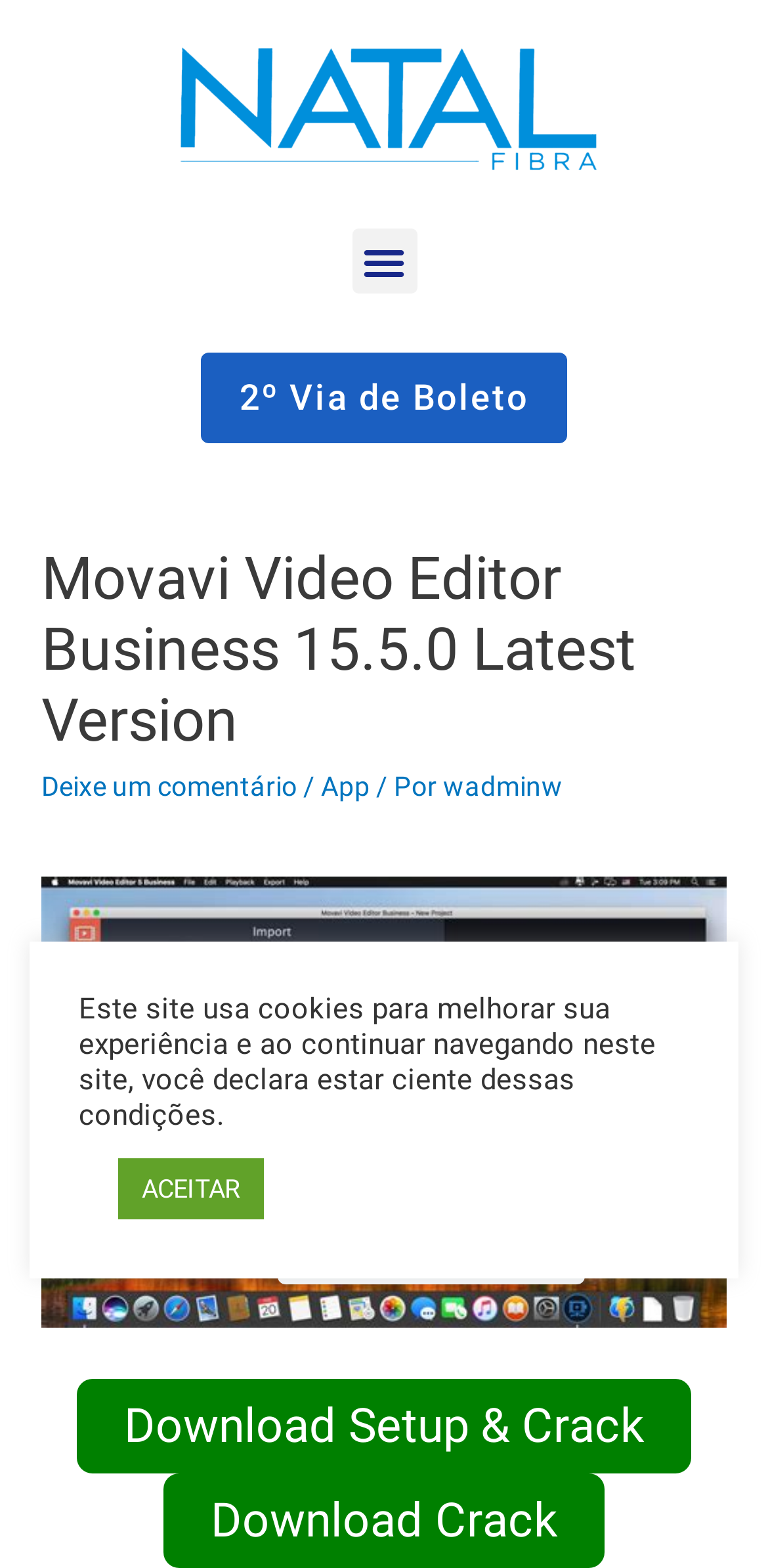Provide a short answer using a single word or phrase for the following question: 
Is there a comment section on the webpage?

Yes